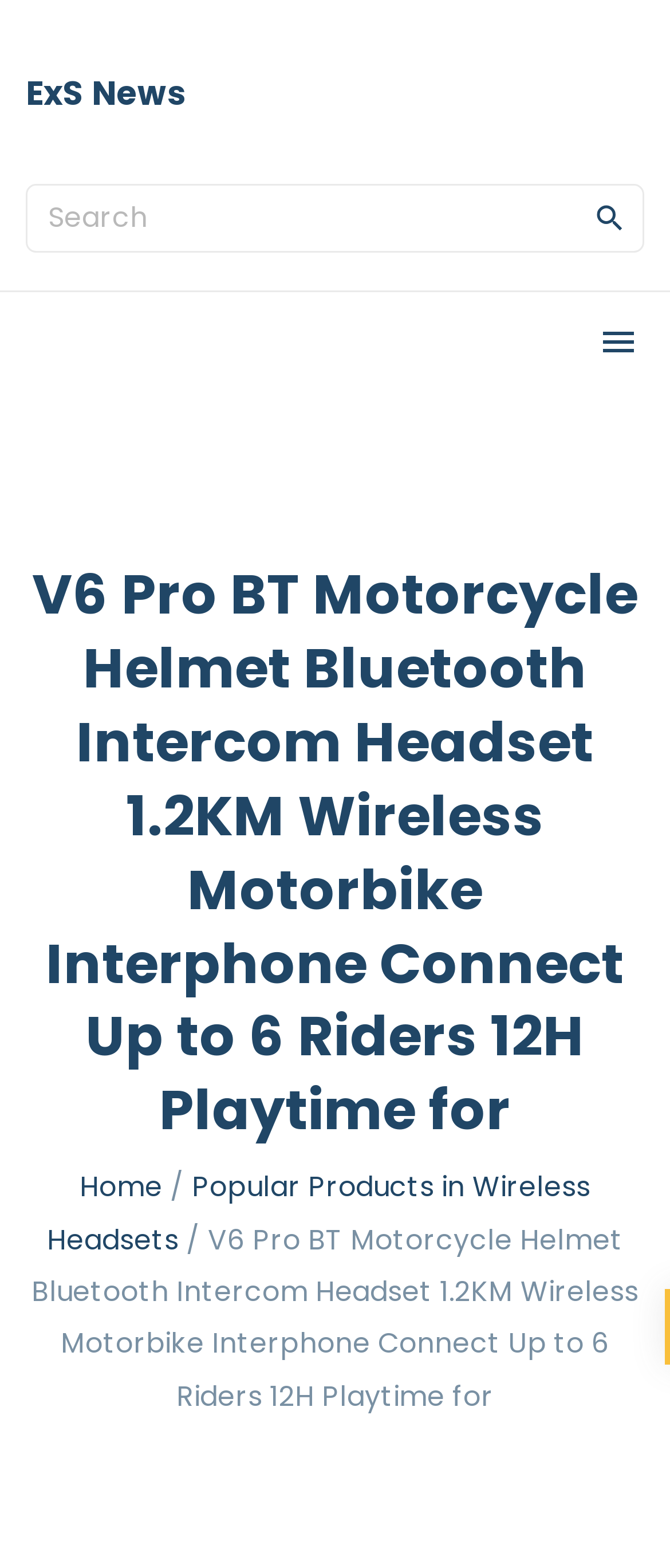Provide a thorough summary of the webpage.

The webpage appears to be a product page for a motorcycle helmet with Bluetooth intercom features. At the top left, there is a link to "ExS News". Next to it, there is a search bar with a searchbox and a "Search" button, accompanied by a small image. 

Below the search bar, there is a horizontal separator line. On the top right, there is a button to toggle the top menu. 

The main content of the page is a heading that displays the product name, "V6 Pro BT Motorcycle Helmet Bluetooth Intercom Headset 1.2KM Wireless Motorbike Interphone Connect Up to 6 Riders 12H Playtime for". 

Below the heading, there are three links: "Home", a separator, and "Popular Products in Wireless Headsets". 

Further down, there is a repeated text description of the product, "V6 Pro BT Motorcycle Helmet Bluetooth Intercom Headset 1.2KM Wireless Motorbike Interphone Connect Up to 6 Riders 12H Playtime for".